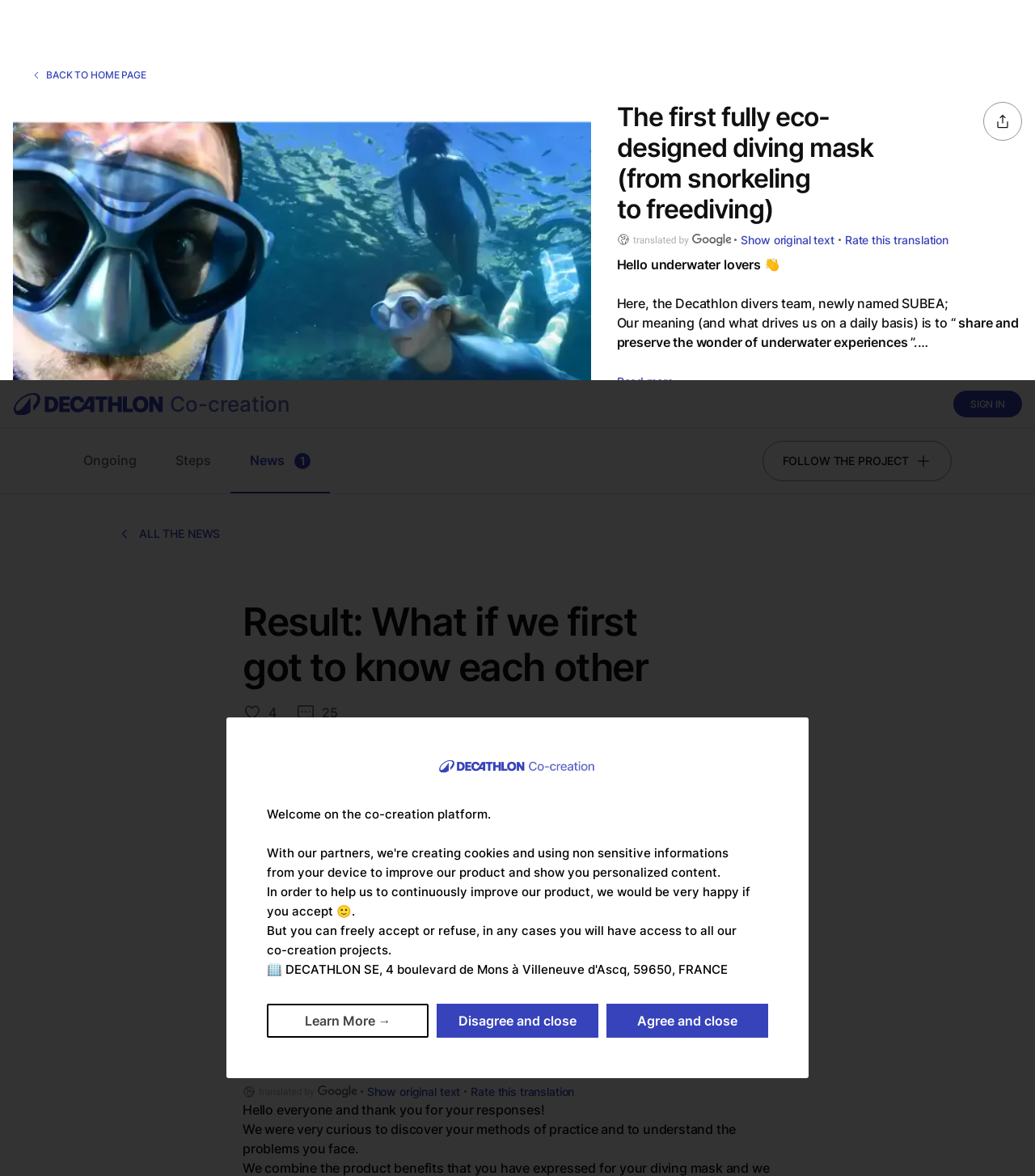Can you determine the bounding box coordinates of the area that needs to be clicked to fulfill the following instruction: "Click the 'Shop' link"?

None